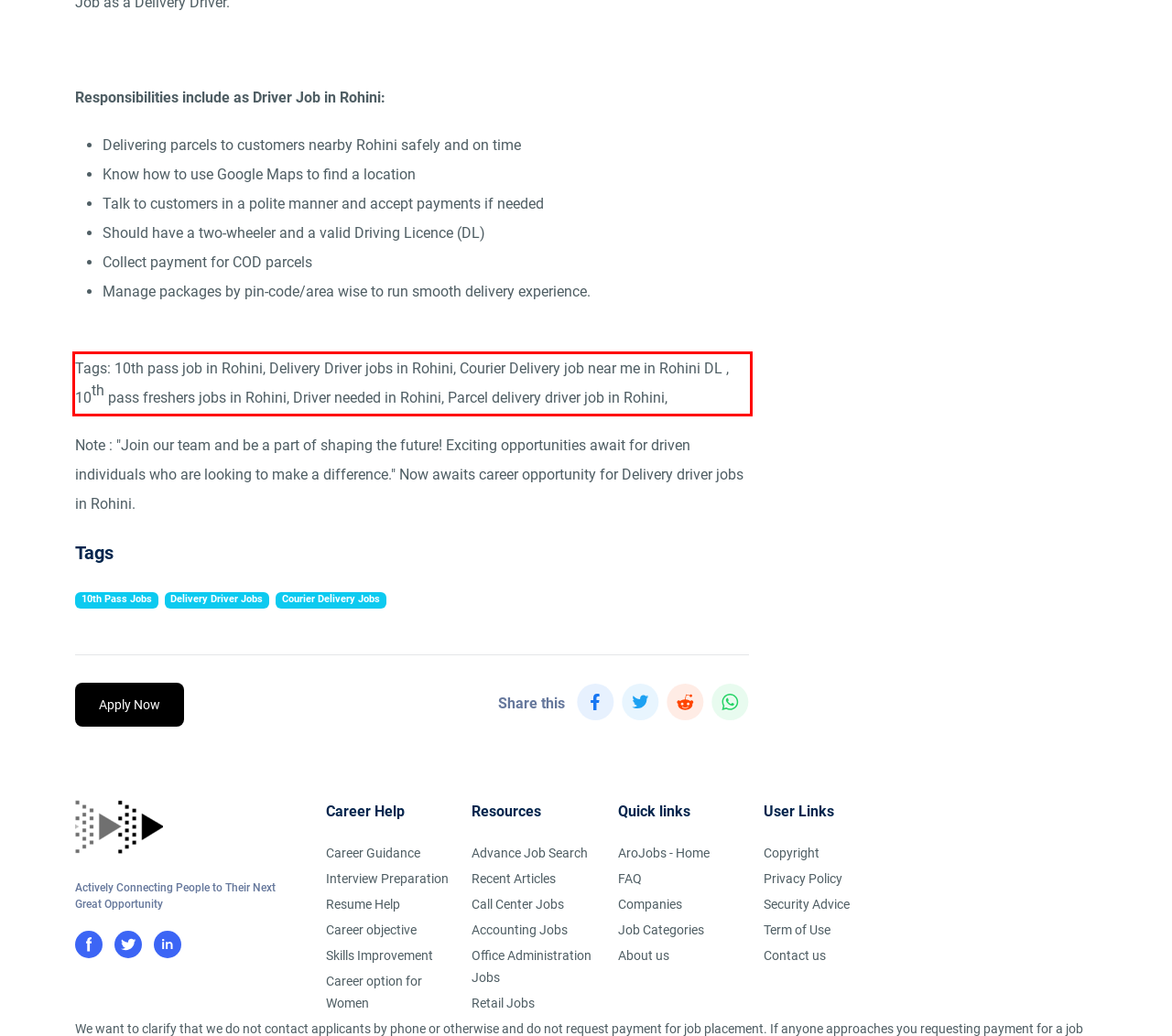Identify and transcribe the text content enclosed by the red bounding box in the given screenshot.

Tags: 10th pass job in Rohini, Delivery Driver jobs in Rohini, Courier Delivery job near me in Rohini DL , 10th pass freshers jobs in Rohini, Driver needed in Rohini, Parcel delivery driver job in Rohini,